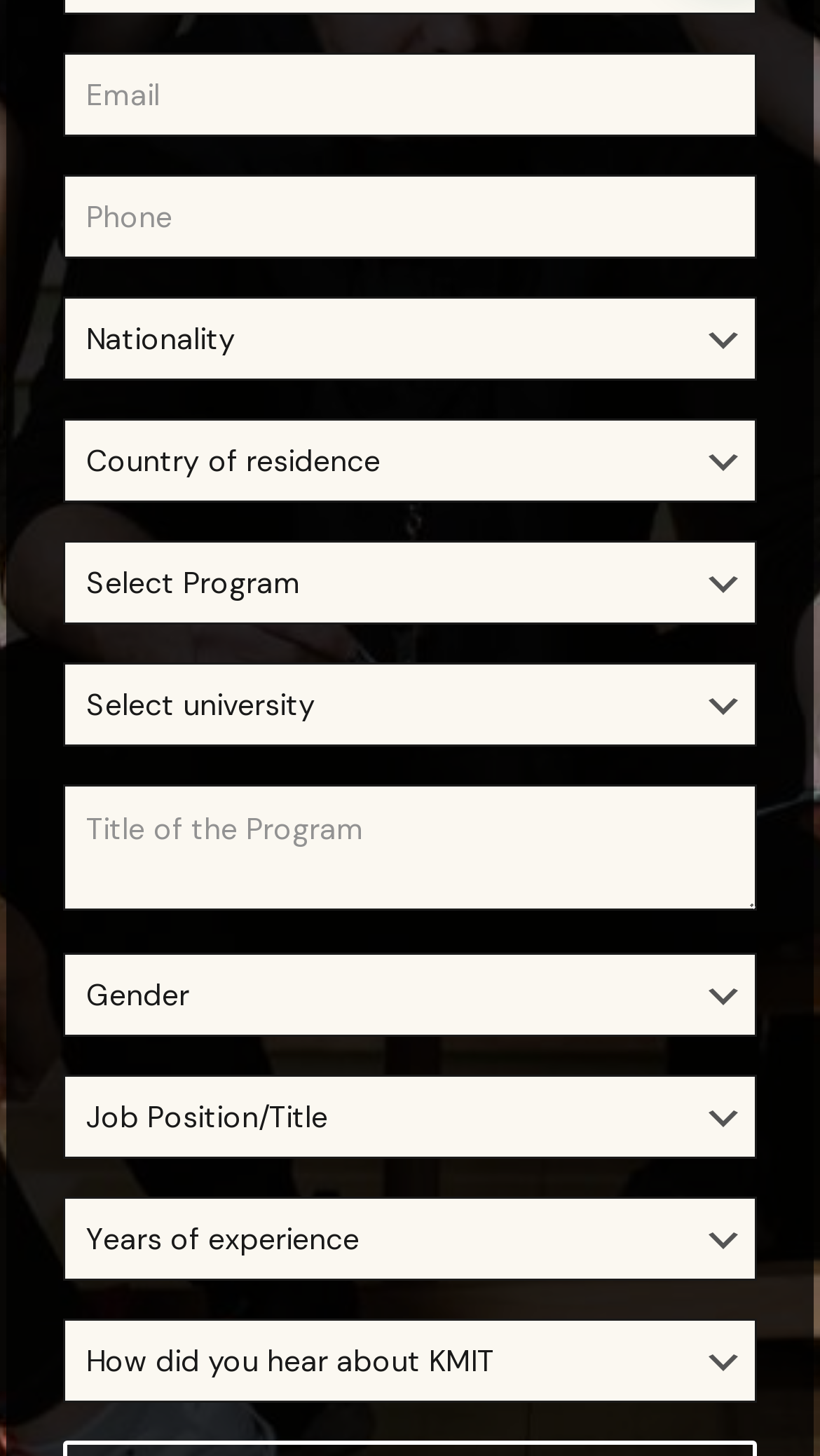What is the first required field?
Examine the screenshot and reply with a single word or phrase.

Email